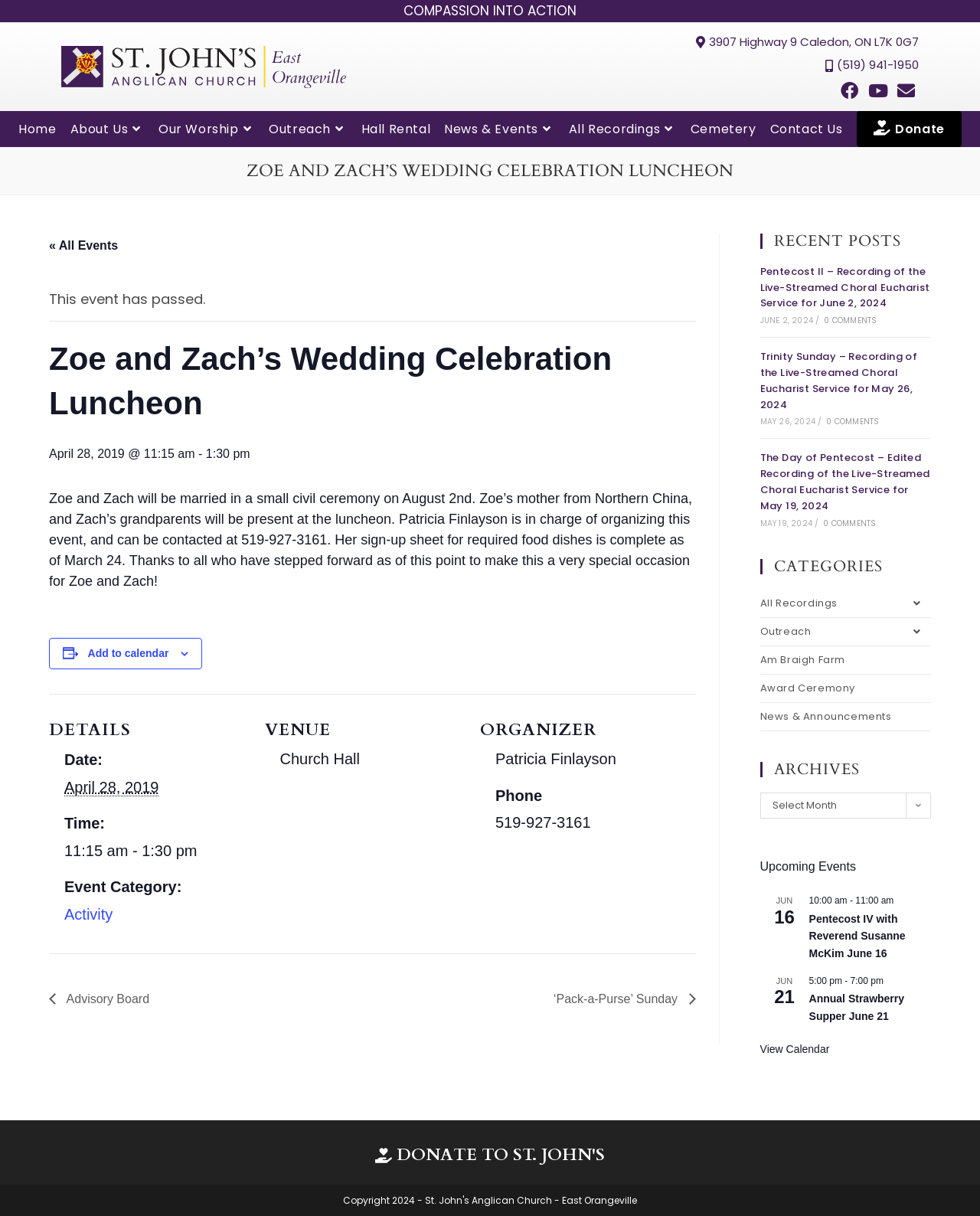Who is the organizer of Zoe and Zach’s Wedding Celebration Luncheon?
Answer with a single word or phrase by referring to the visual content.

Patricia Finlayson